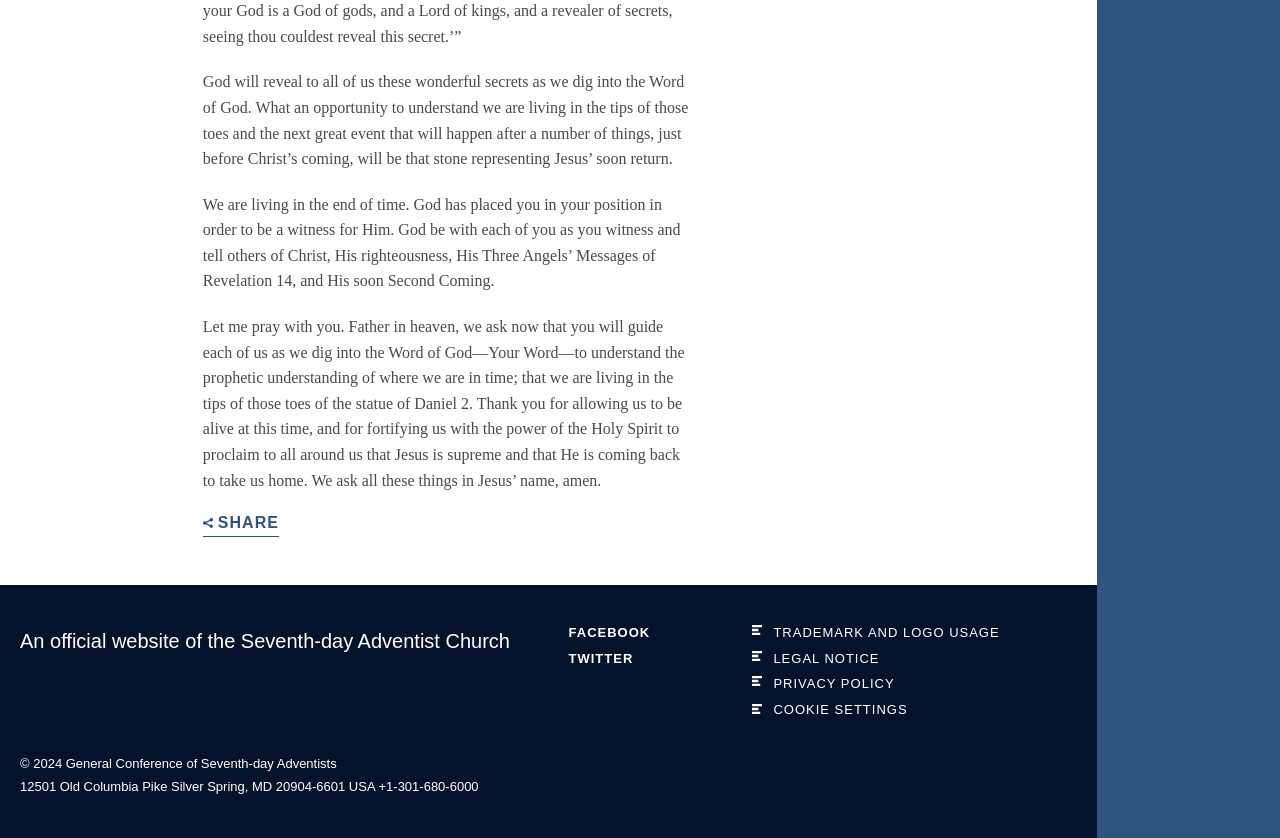Find the bounding box of the web element that fits this description: "Three horizontal barsCookie Settings".

[0.587, 0.838, 0.841, 0.856]